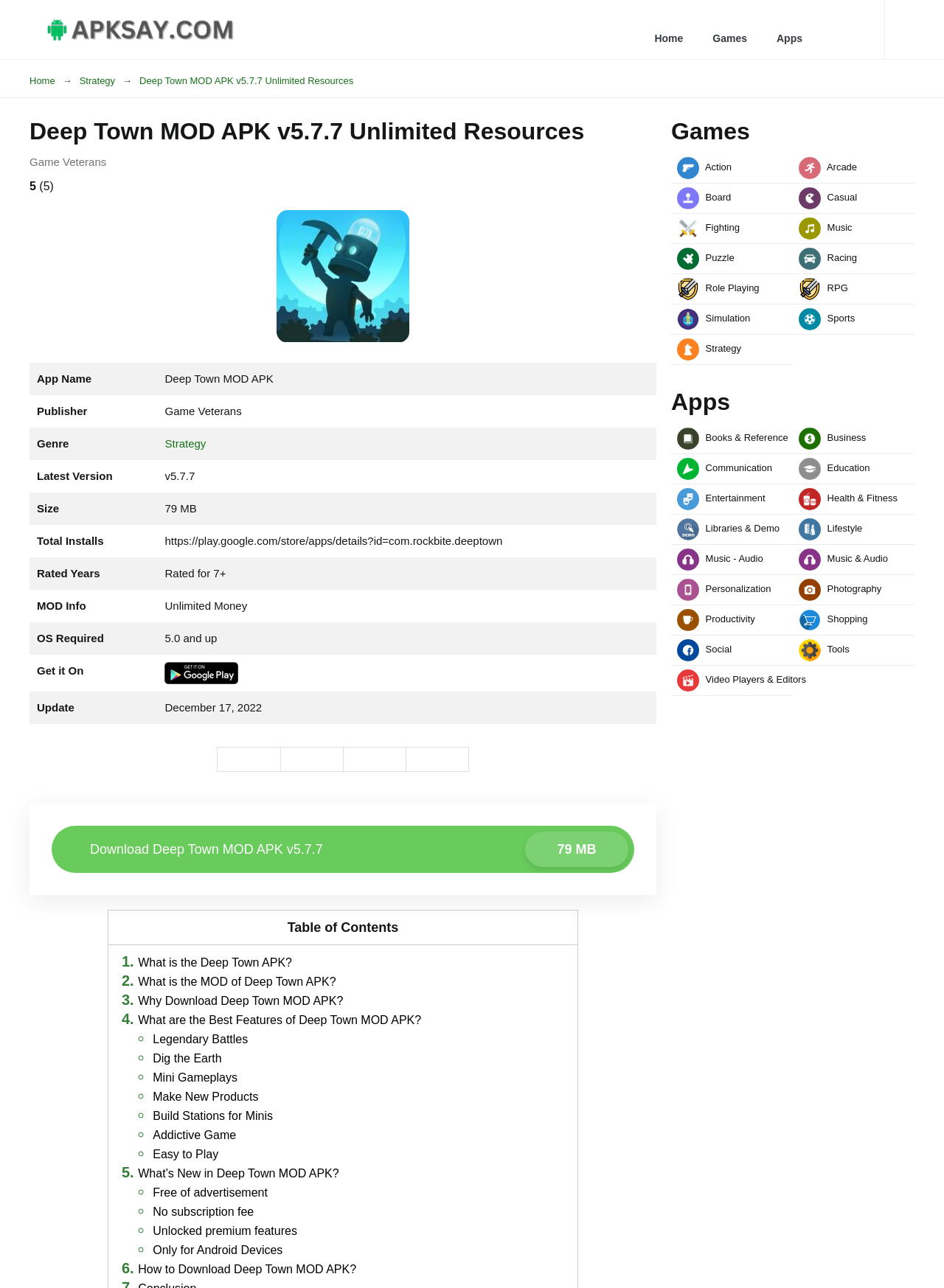Where can the game be downloaded from?
Based on the image, answer the question in a detailed manner.

The game can be downloaded from Google Play, which is mentioned in the table cell 'Get it On' and also has a link to 'Google Play'.